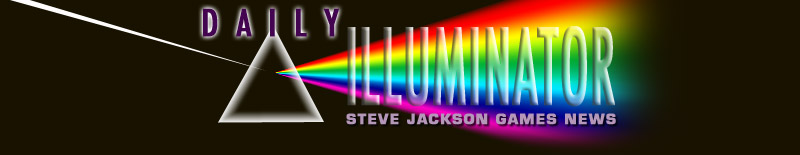How often are the updates and announcements released?
Please give a detailed and elaborate answer to the question based on the image.

The caption states that the text 'DAILY ILLUMINATOR' is bold and prominently displayed, signifying the newsletter's regular updates and announcements regarding the latest news and releases from the gaming company.